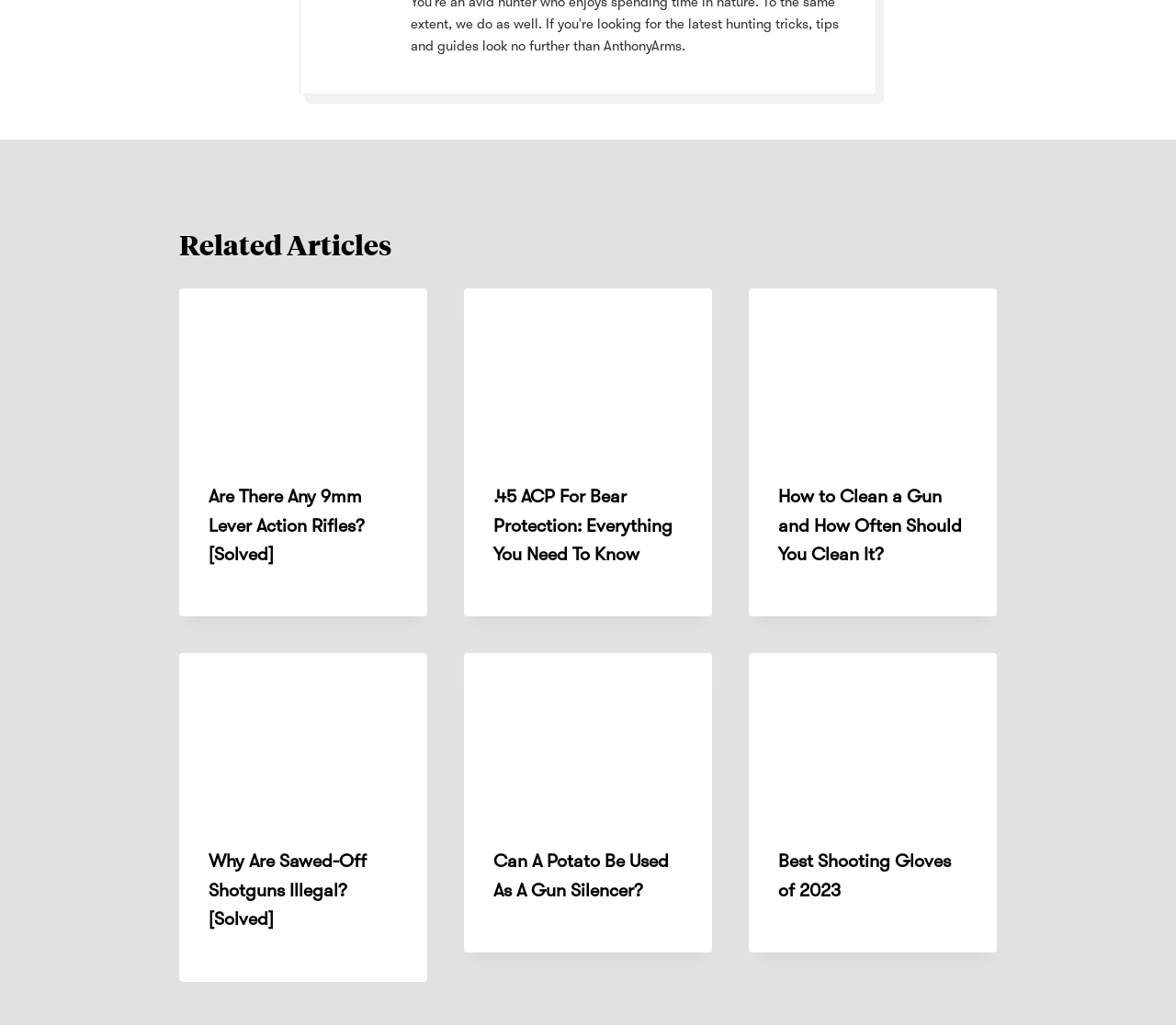Please locate the bounding box coordinates of the element that needs to be clicked to achieve the following instruction: "Read article about 9mm lever action rifles". The coordinates should be four float numbers between 0 and 1, i.e., [left, top, right, bottom].

[0.152, 0.282, 0.363, 0.443]